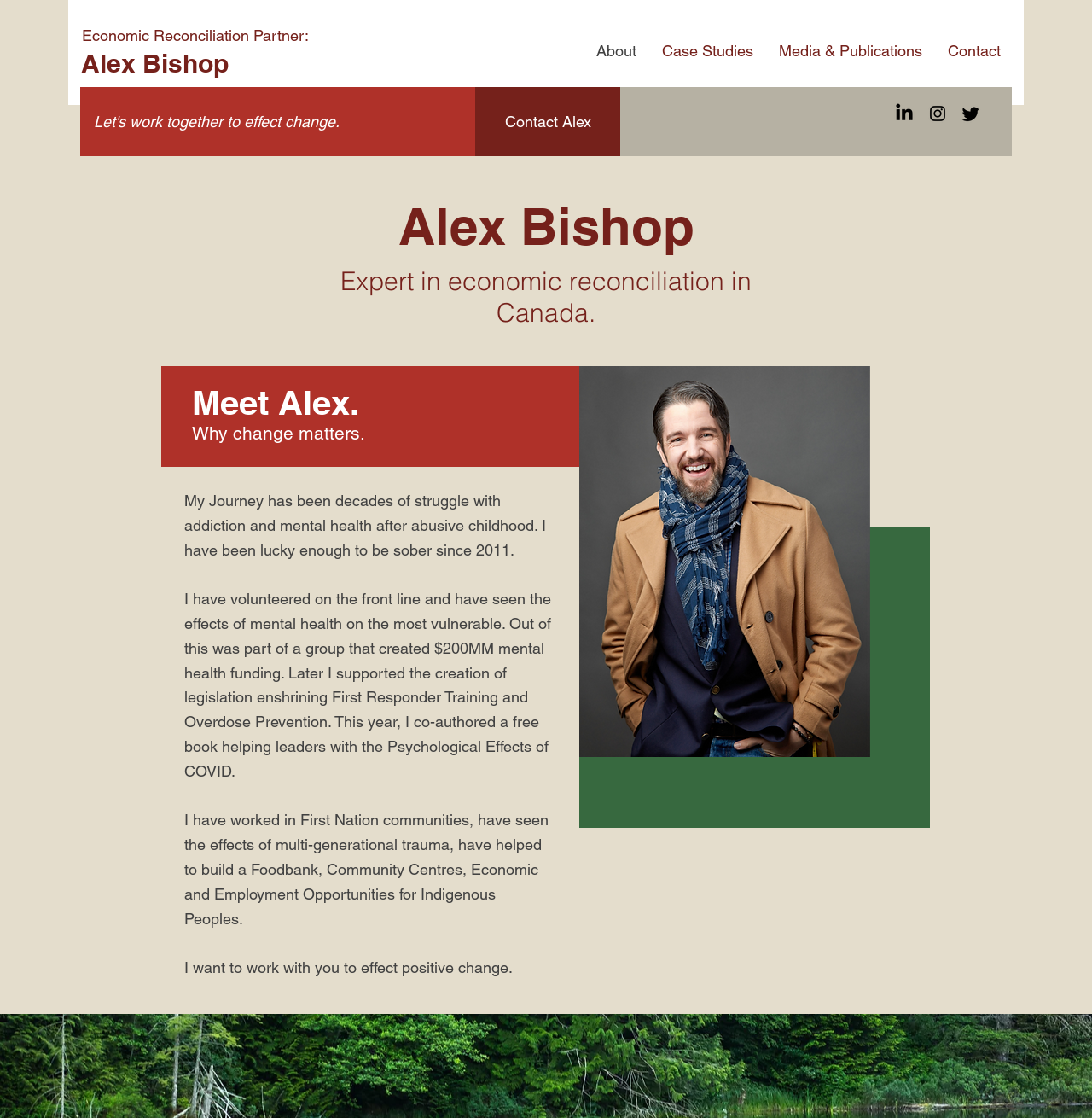Bounding box coordinates are specified in the format (top-left x, top-left y, bottom-right x, bottom-right y). All values are floating point numbers bounded between 0 and 1. Please provide the bounding box coordinate of the region this sentence describes: aria-label="Instagram"

[0.849, 0.092, 0.868, 0.111]